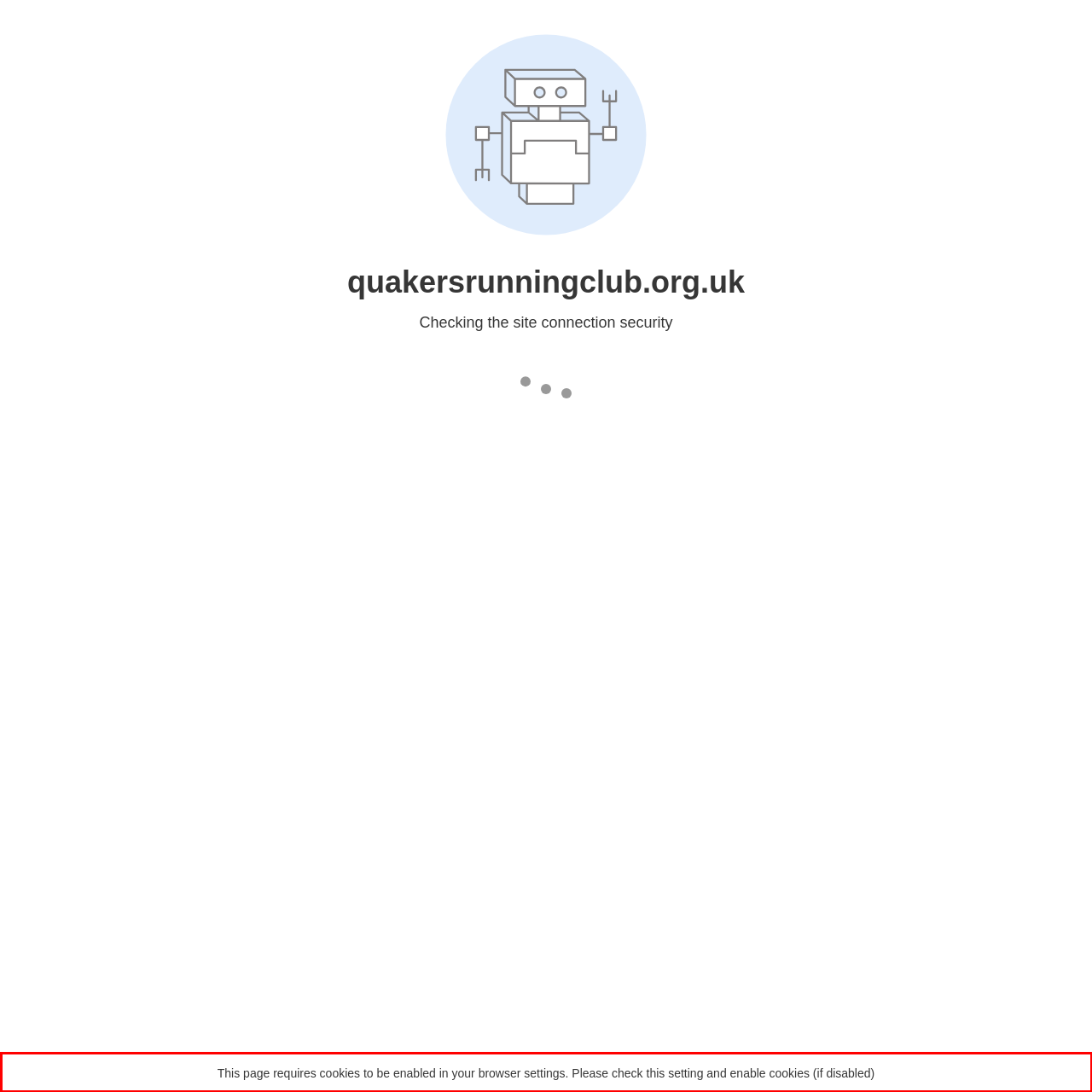Analyze the screenshot of a webpage where a red rectangle is bounding a UI element. Extract and generate the text content within this red bounding box.

This page requires cookies to be enabled in your browser settings. Please check this setting and enable cookies (if disabled)